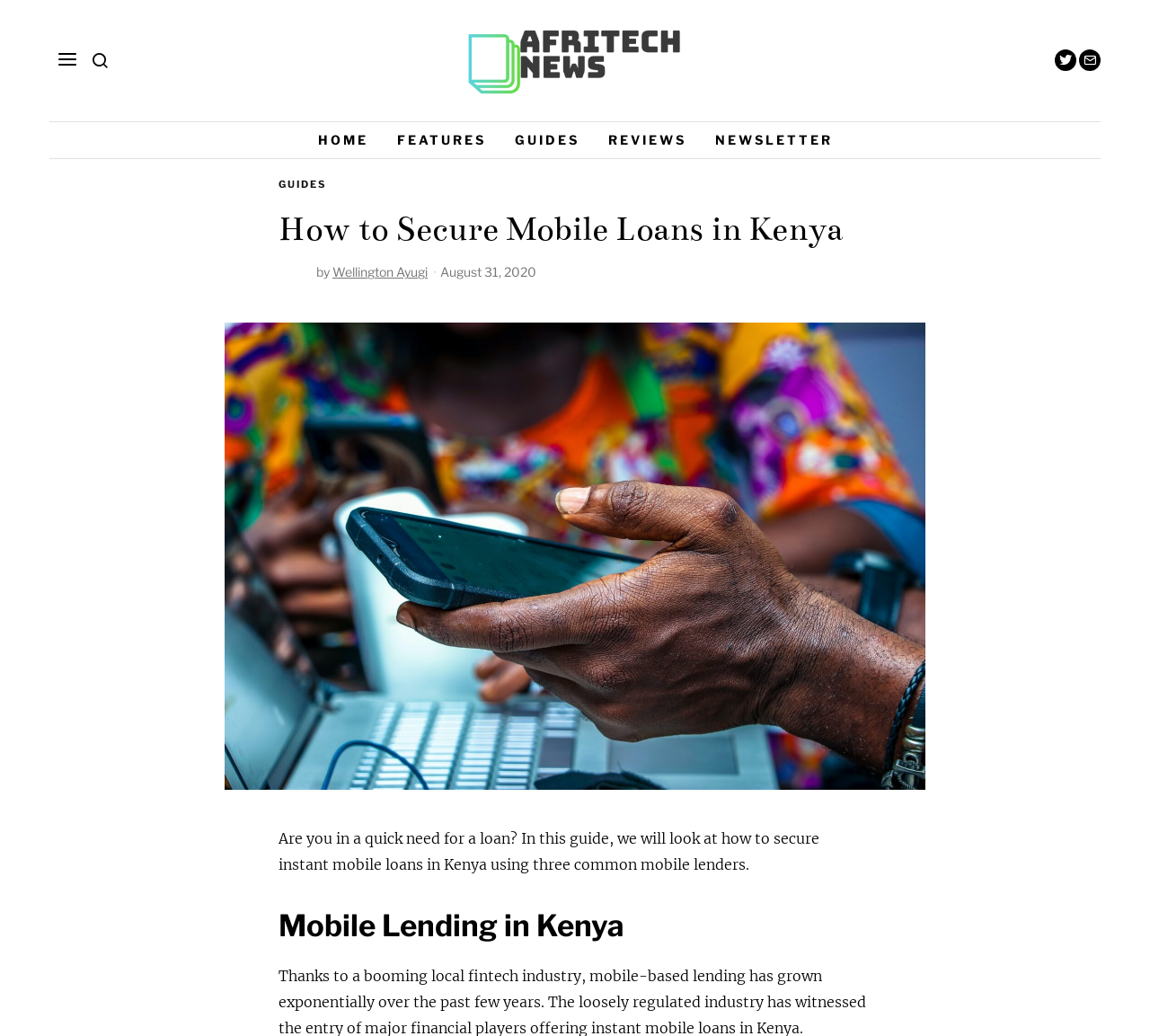Please provide the bounding box coordinates for the element that needs to be clicked to perform the following instruction: "Go to GUIDES". The coordinates should be given as four float numbers between 0 and 1, i.e., [left, top, right, bottom].

[0.436, 0.118, 0.514, 0.152]